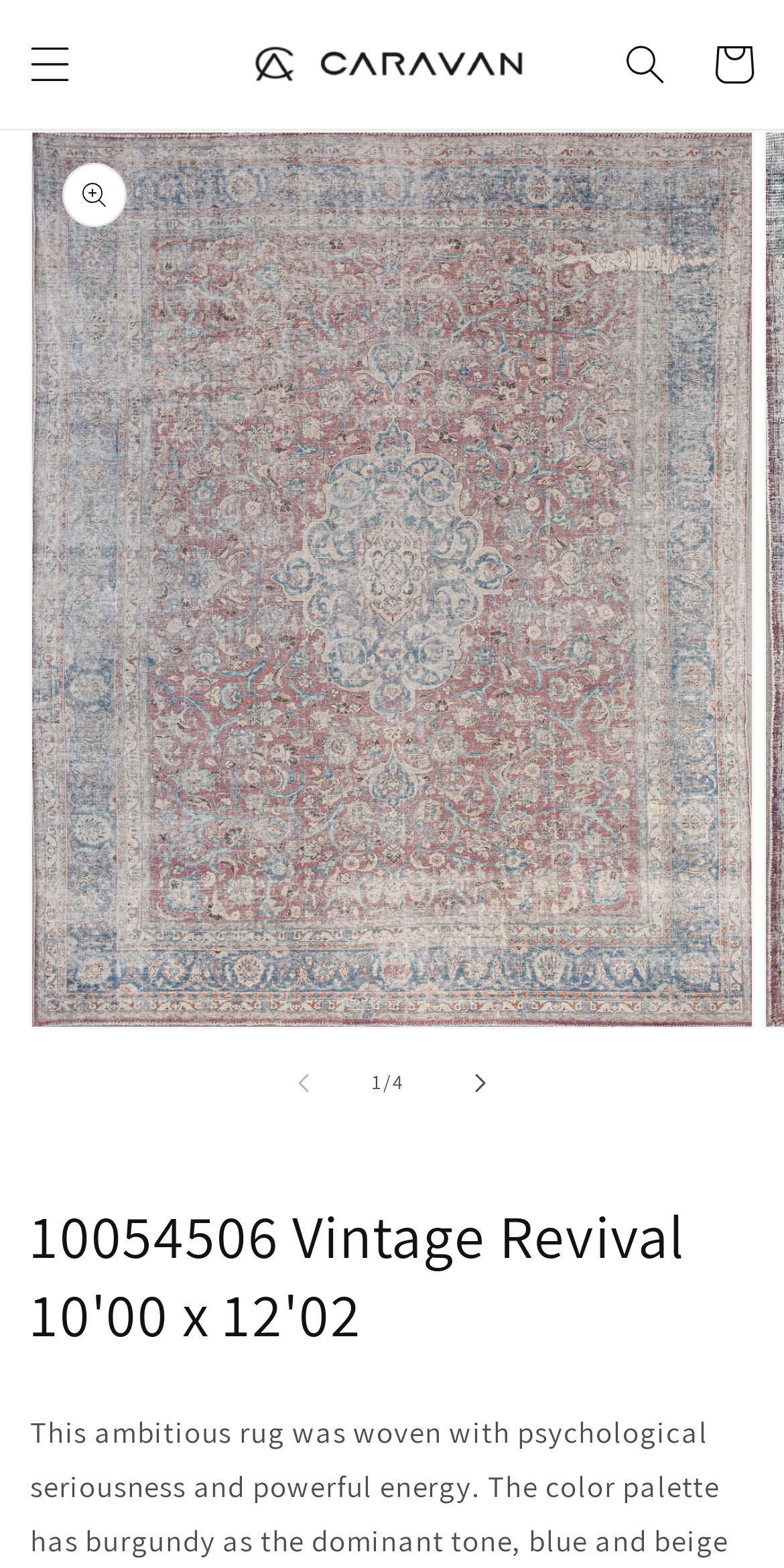Provide a single word or phrase answer to the question: 
Is the 'Slide left' button enabled?

No